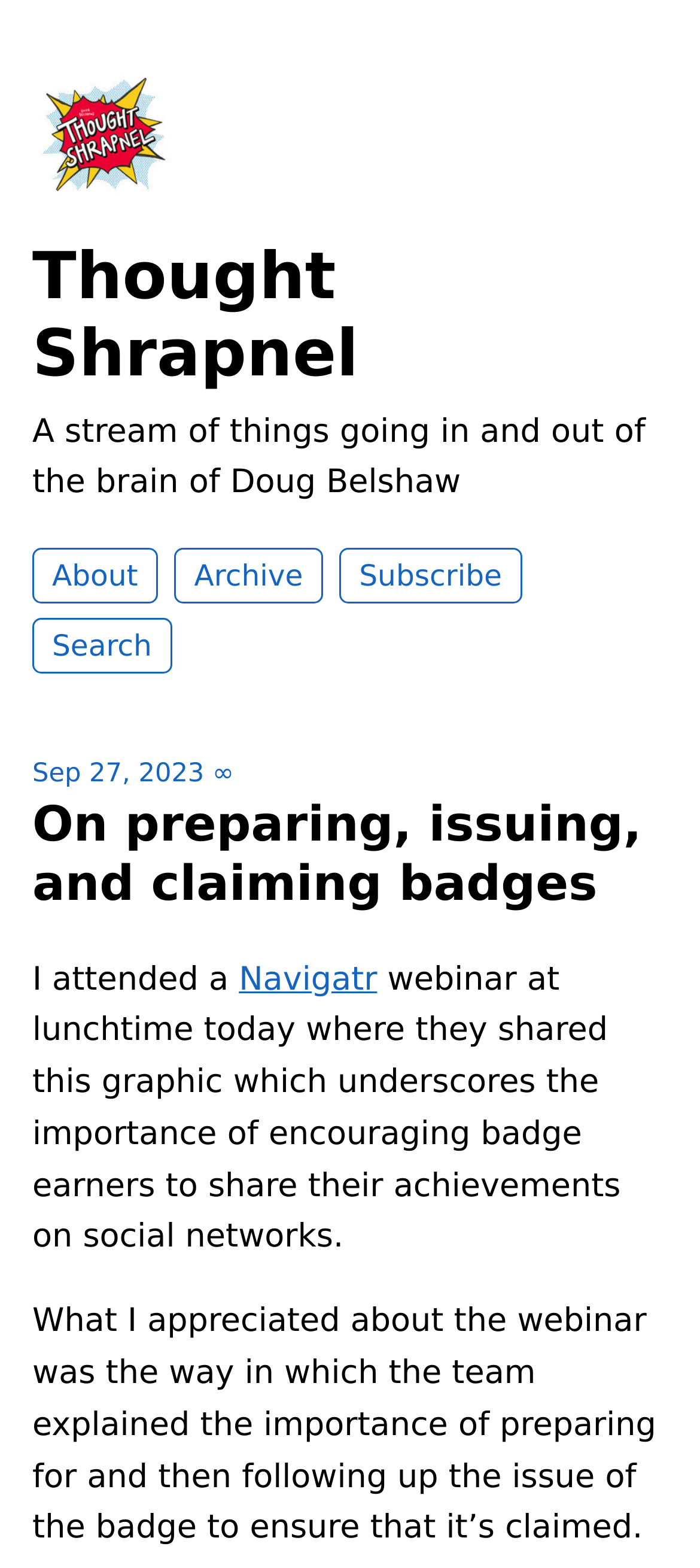Using the provided description: "parent_node: Thought Shrapnel", find the bounding box coordinates of the corresponding UI element. The output should be four float numbers between 0 and 1, in the format [left, top, right, bottom].

[0.046, 0.115, 0.251, 0.139]